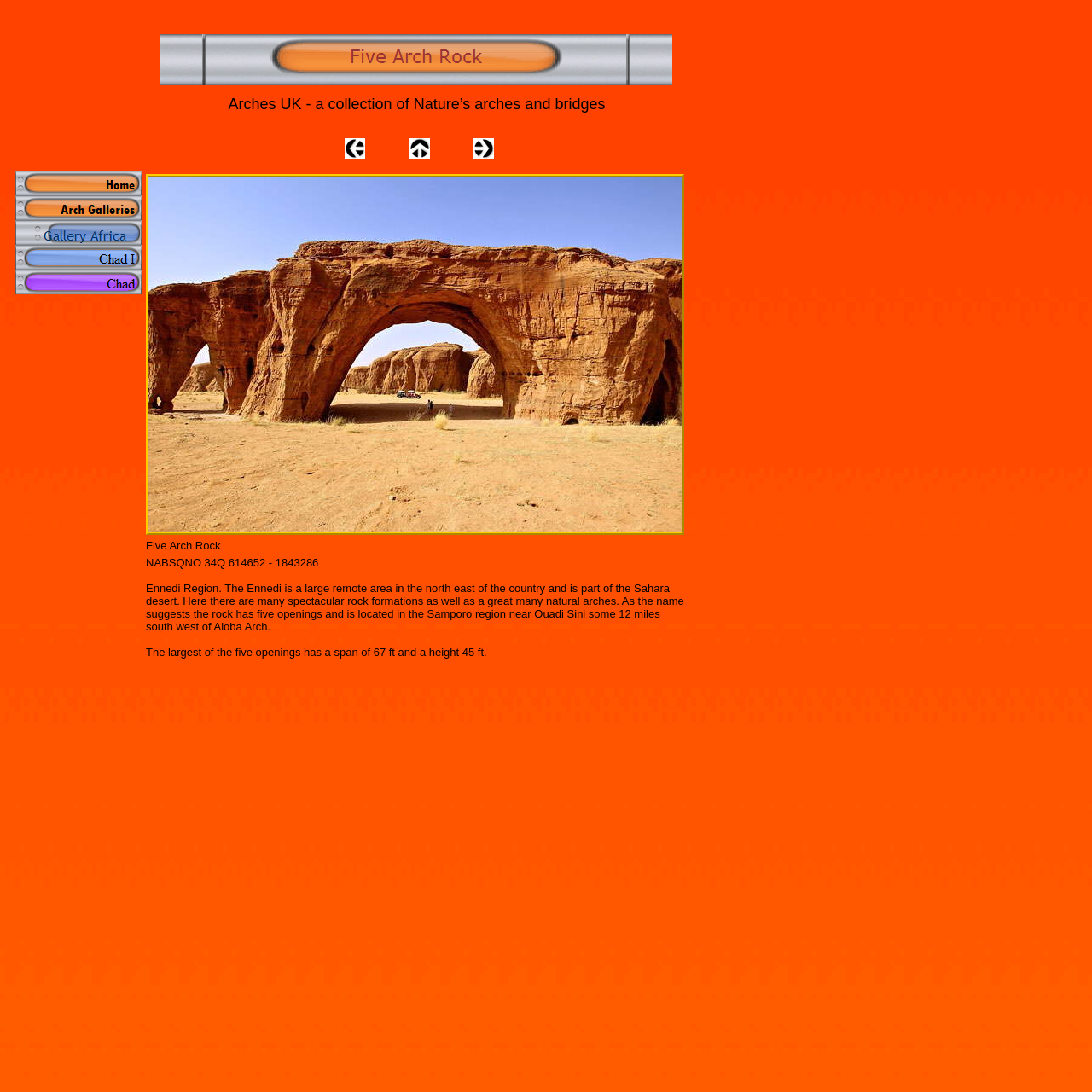Locate the bounding box of the UI element defined by this description: "alt="Home" name="Navigationsschaltfläche1" title="Home"". The coordinates should be given as four float numbers between 0 and 1, formatted as [left, top, right, bottom].

[0.013, 0.168, 0.13, 0.181]